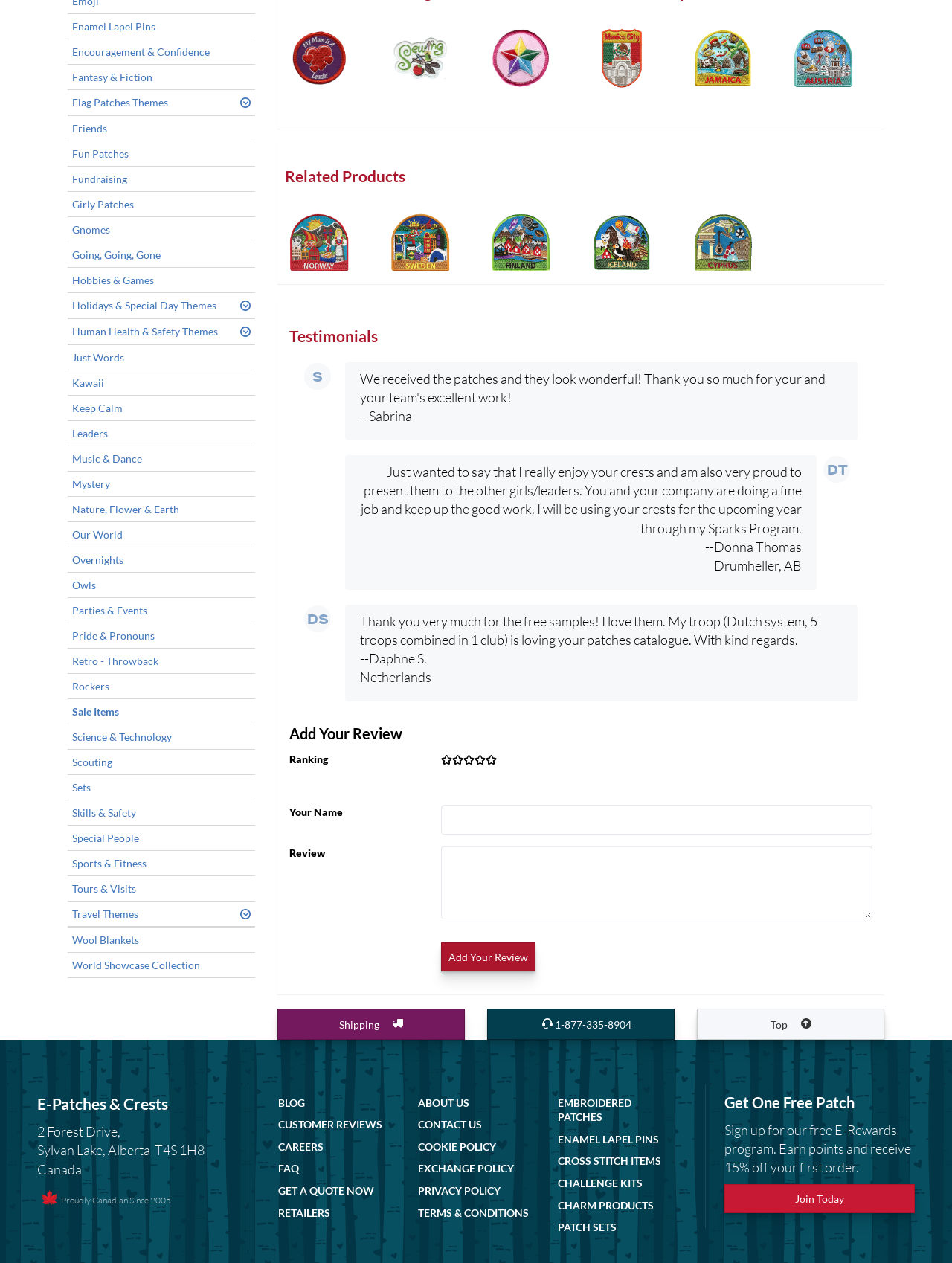How many images are there under 'Related Products'?
Using the image as a reference, answer the question in detail.

Under the 'Related Products' section, there are five links with corresponding images, each representing a different product. These images are accompanied by text describing the product, such as 'World Showcase - Norway (Iron-On)'.